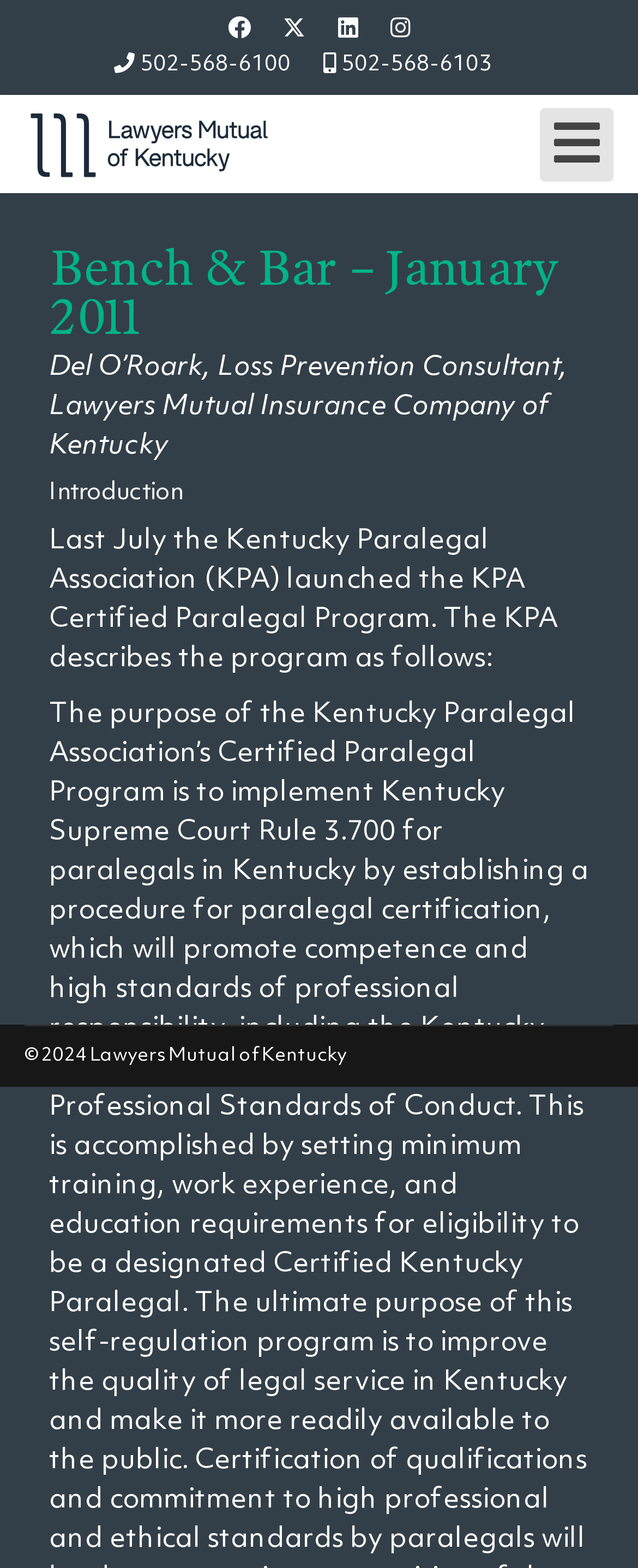What is the phone number?
Look at the image and provide a short answer using one word or a phrase.

502-568-6100